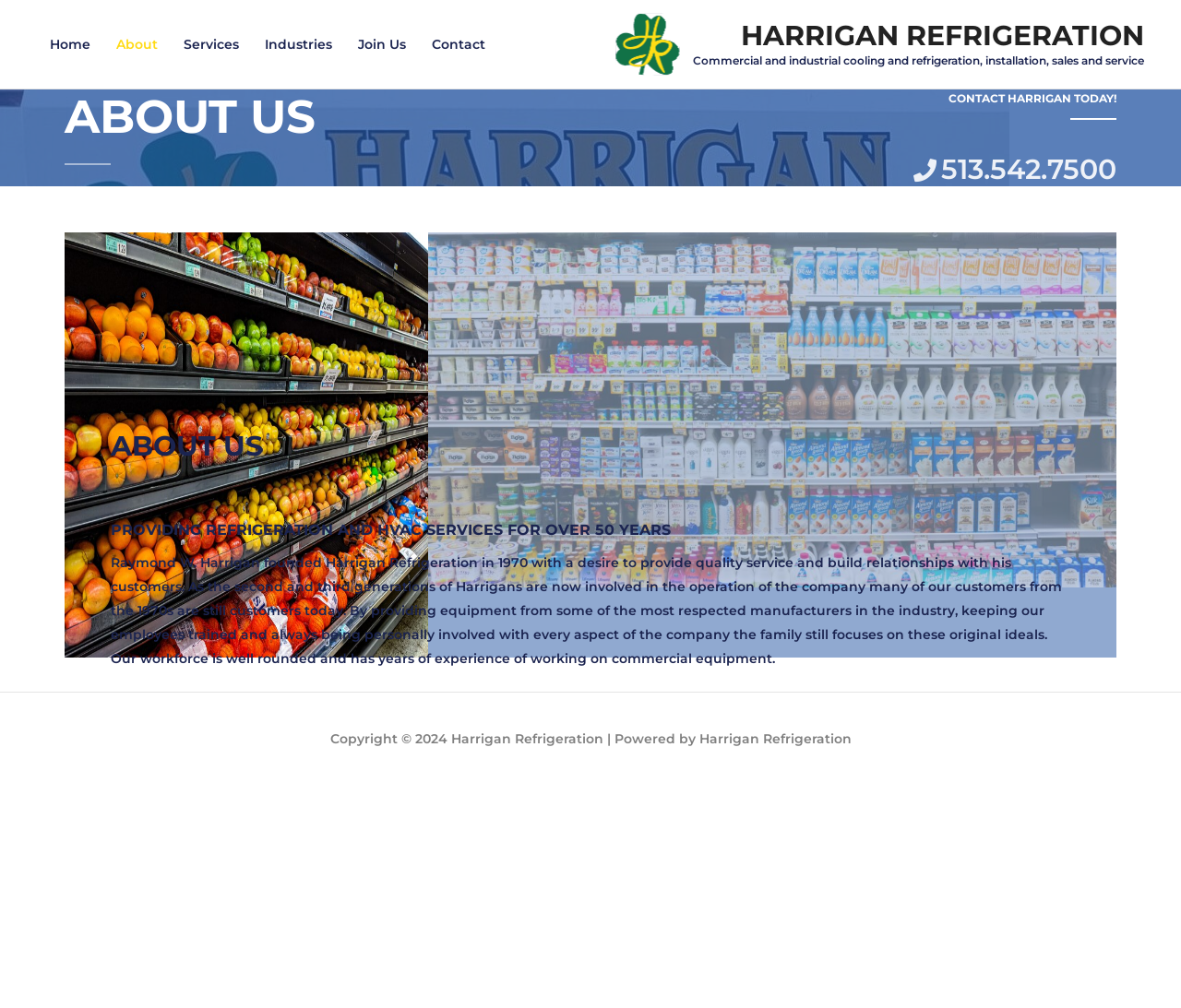What services does the company provide?
We need a detailed and meticulous answer to the question.

The company provides commercial and industrial cooling and refrigeration services, including installation, sales, and service, as stated in the StaticText element on the webpage.